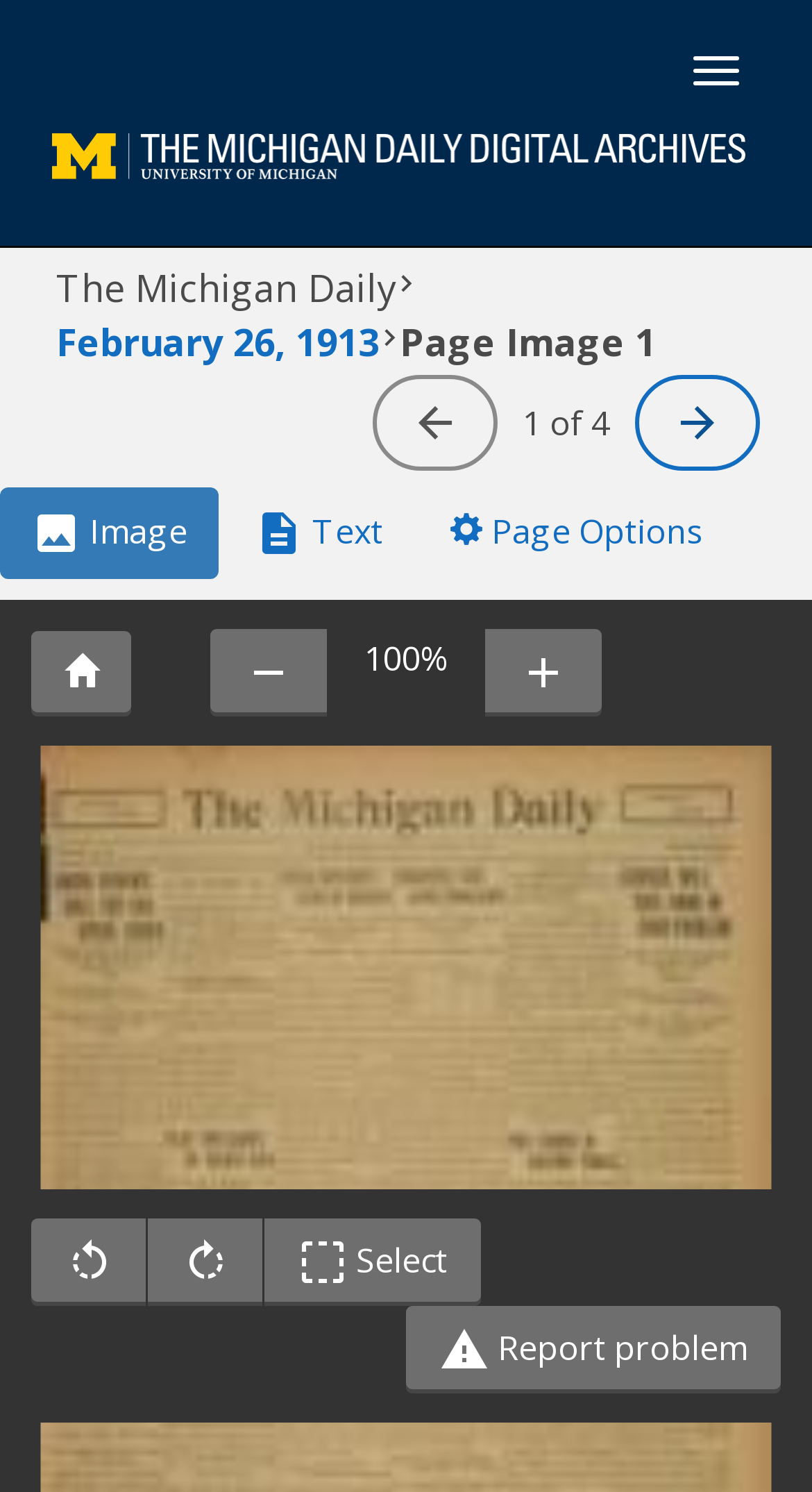Please determine the bounding box coordinates of the clickable area required to carry out the following instruction: "Switch to Text". The coordinates must be four float numbers between 0 and 1, represented as [left, top, right, bottom].

[0.274, 0.327, 0.51, 0.388]